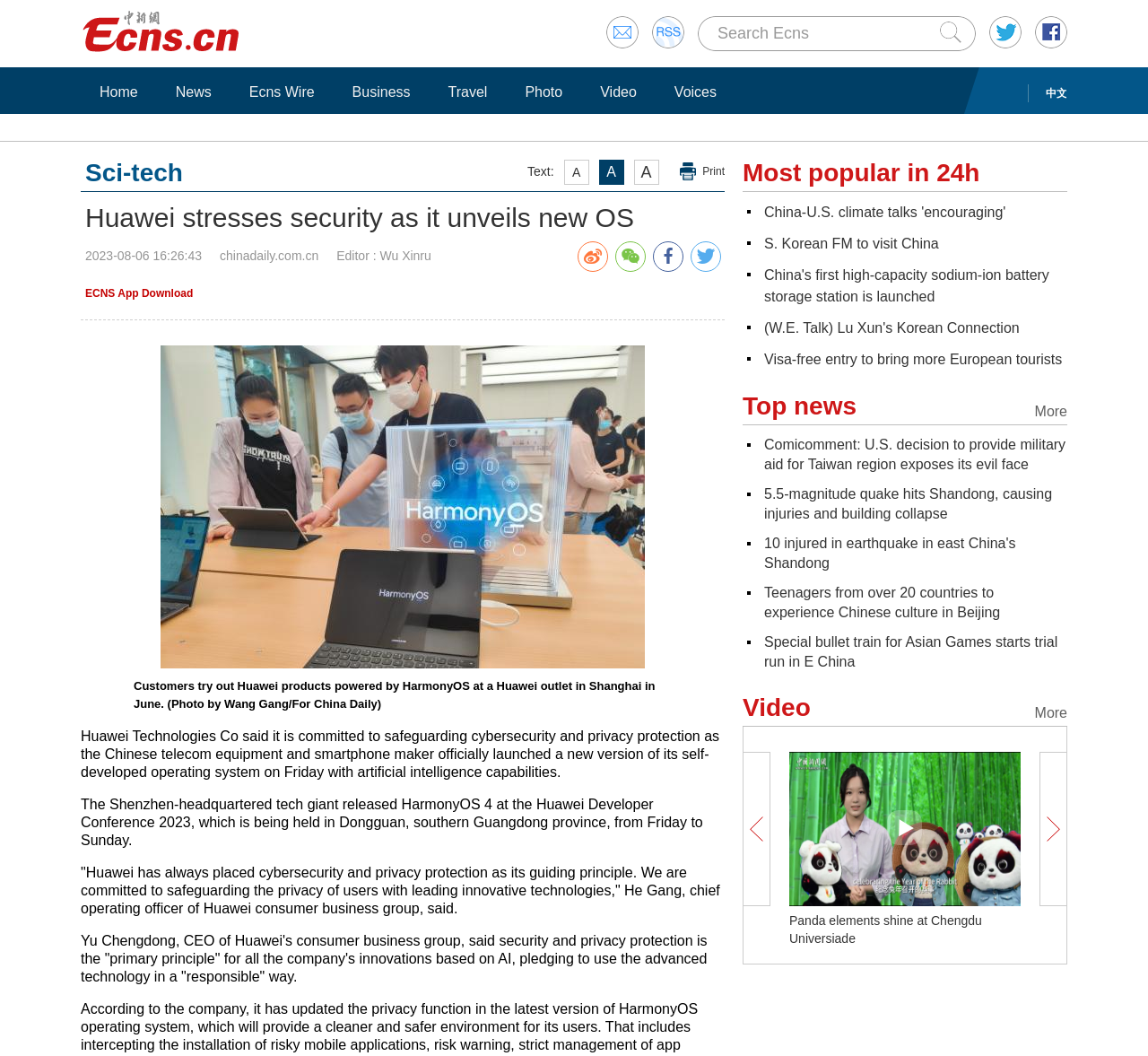Find and extract the text of the primary heading on the webpage.

Huawei stresses security as it unveils new OS